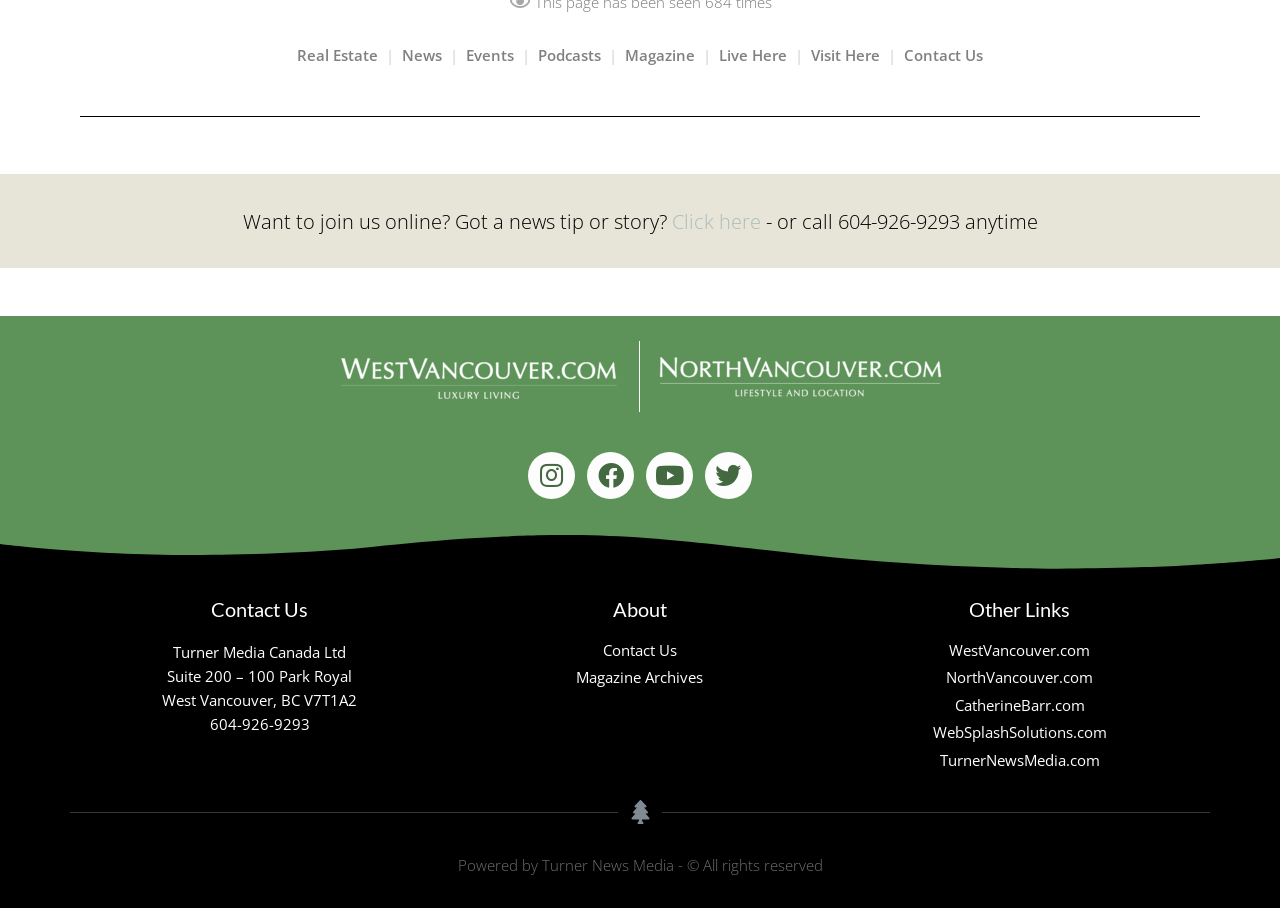Determine the bounding box coordinates of the clickable element necessary to fulfill the instruction: "Click on Real Estate". Provide the coordinates as four float numbers within the 0 to 1 range, i.e., [left, top, right, bottom].

[0.232, 0.05, 0.295, 0.072]